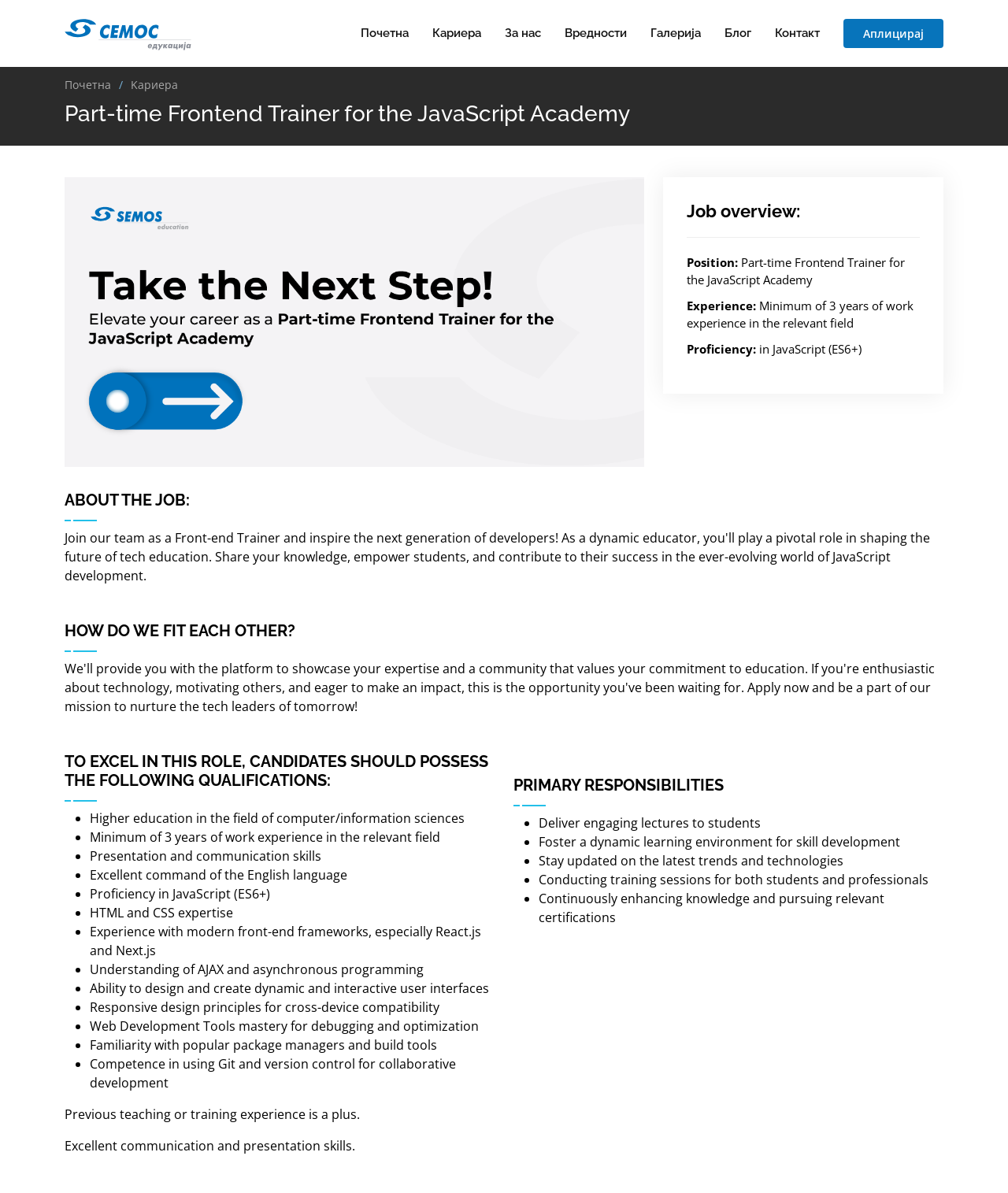Can you show the bounding box coordinates of the region to click on to complete the task described in the instruction: "Click on the 'Кариера' link"?

[0.405, 0.014, 0.477, 0.042]